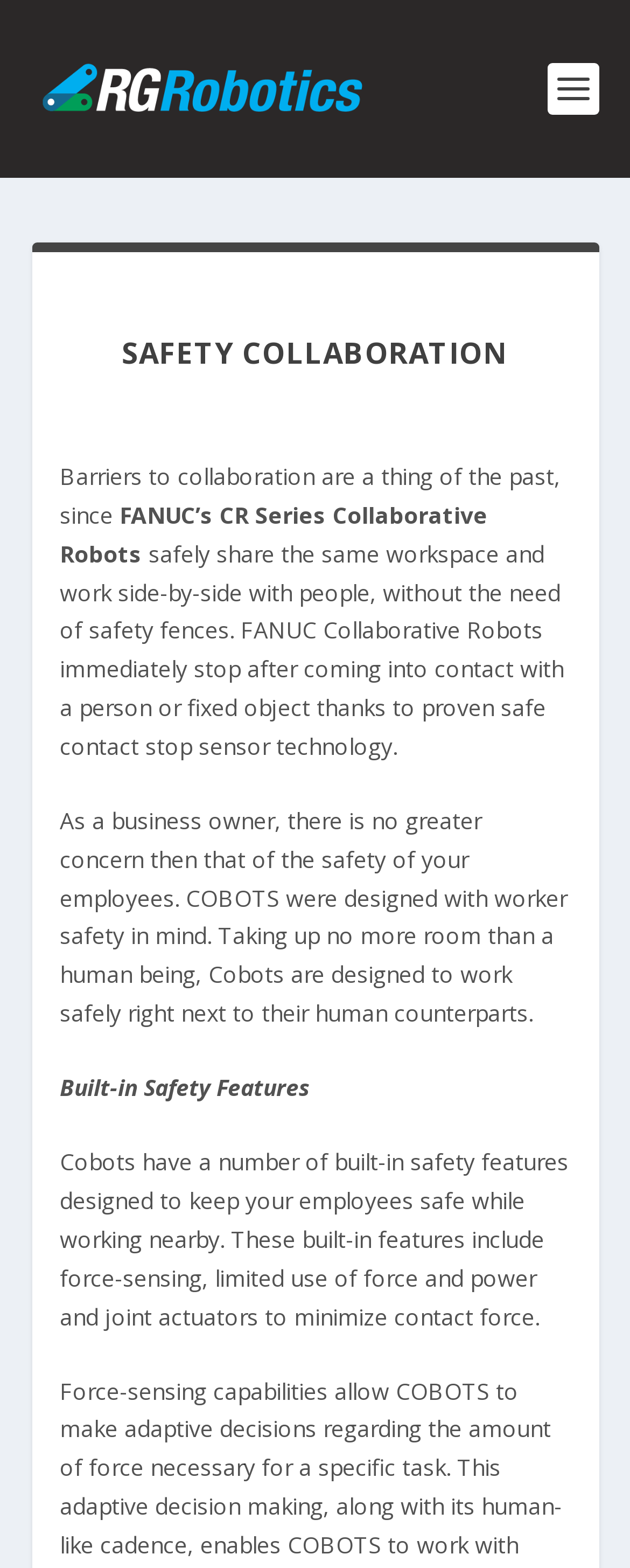Generate a thorough description of the webpage.

The webpage is focused on the theme of safety, specifically highlighting the importance of workforce safety and how Sawyer, a collaborative robot, helps achieve this goal. 

At the top left of the page, there is a link to "RG Robotics | Advanced Automation Technology" accompanied by an image with the same name. Below this, a prominent heading "SAFETY COLLABORATION" is displayed. 

Following the heading, there is a series of paragraphs that discuss the benefits of collaborative robots in ensuring workplace safety. The first paragraph explains how these robots can safely share the same workspace as humans without the need for safety fences. The second paragraph emphasizes the importance of employee safety and how collaborative robots, or COBOTS, are designed to work safely alongside humans. 

Further down, a subheading "Built-in Safety Features" is displayed, which is followed by a paragraph detailing the safety features of COBOTS, including force-sensing, limited use of force and power, and joint actuators to minimize contact force.